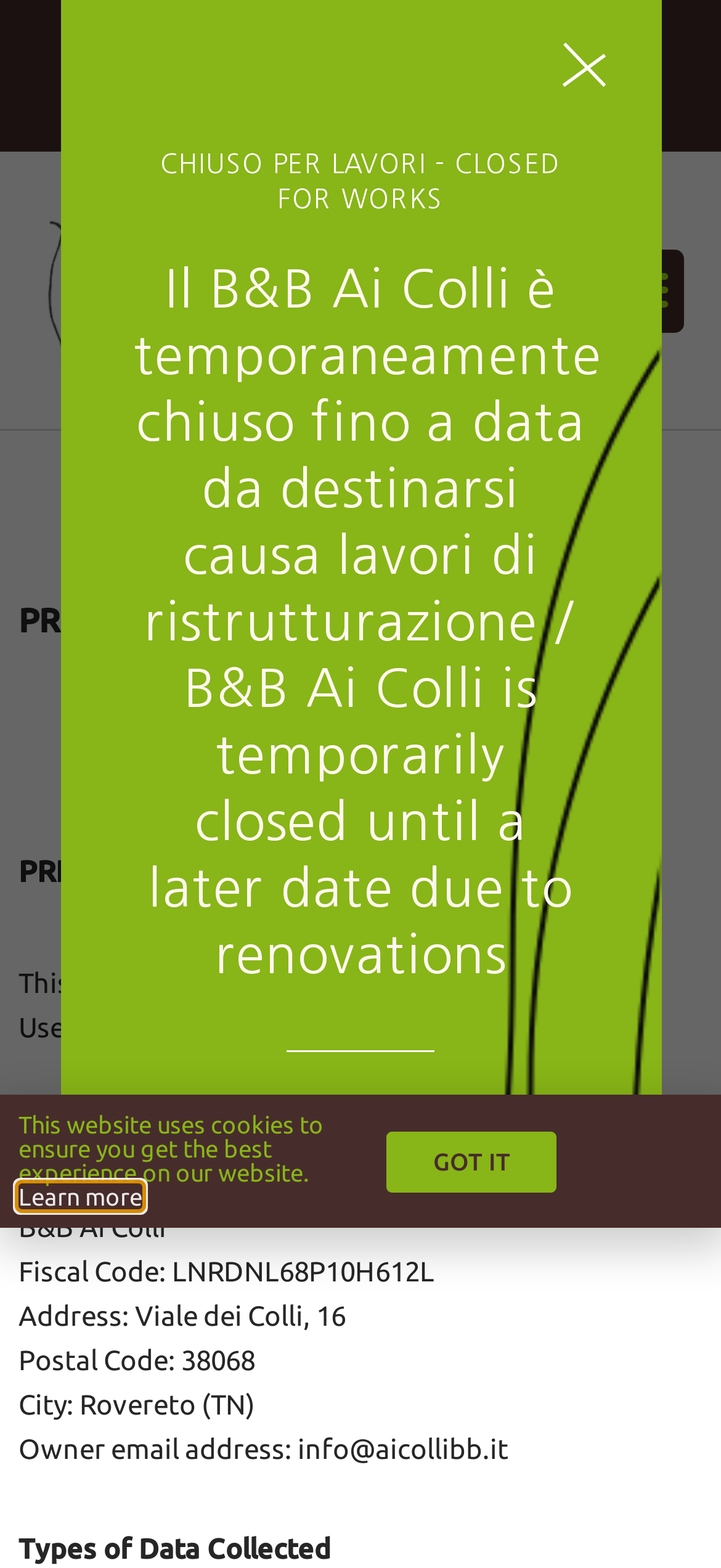What is the fiscal code of the data controller?
Provide a short answer using one word or a brief phrase based on the image.

LNRDNL68P10H612L